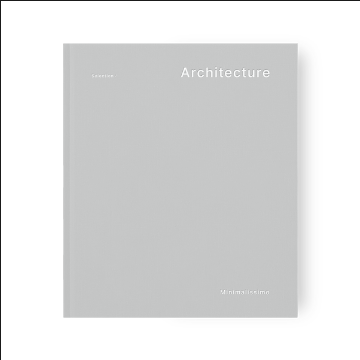What is the title of the book?
Refer to the screenshot and respond with a concise word or phrase.

Architecture